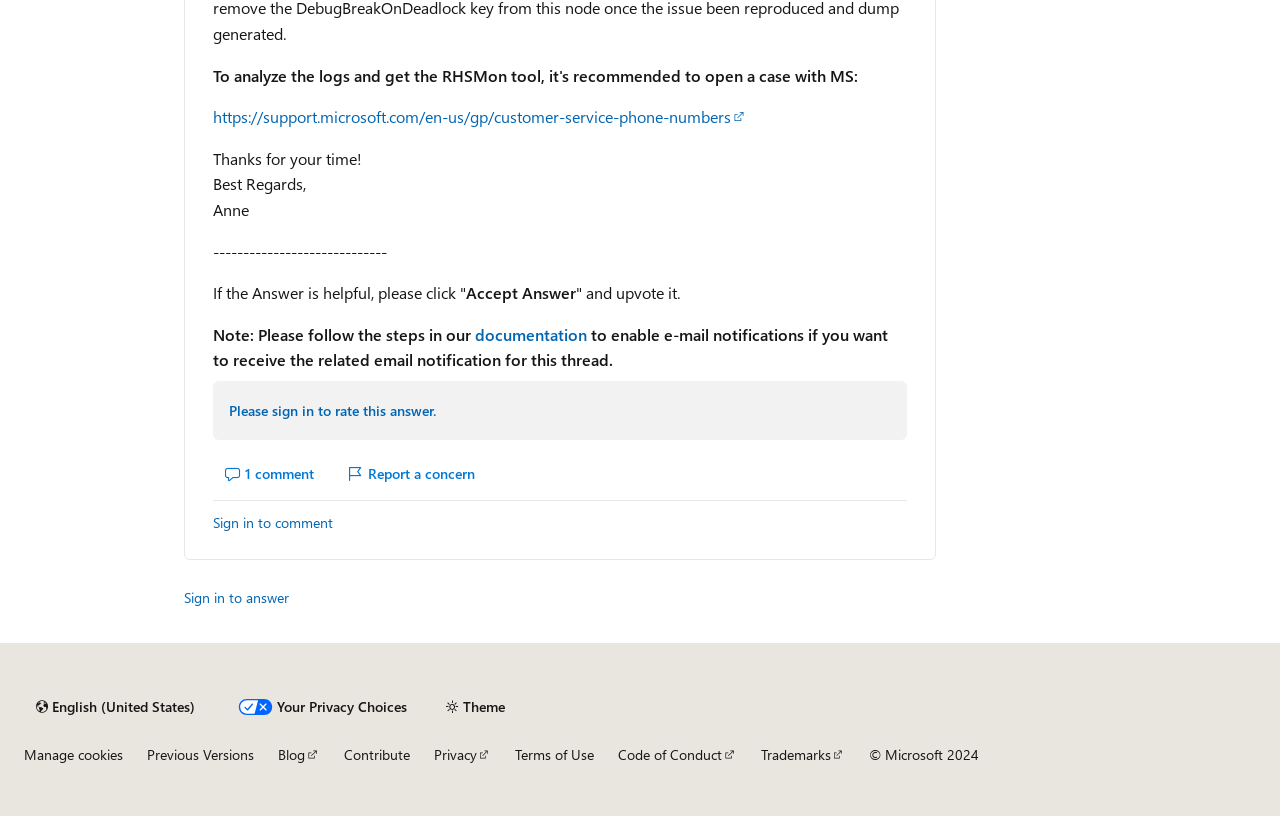Using the webpage screenshot, locate the HTML element that fits the following description and provide its bounding box: "Manage cookies".

[0.019, 0.916, 0.096, 0.936]